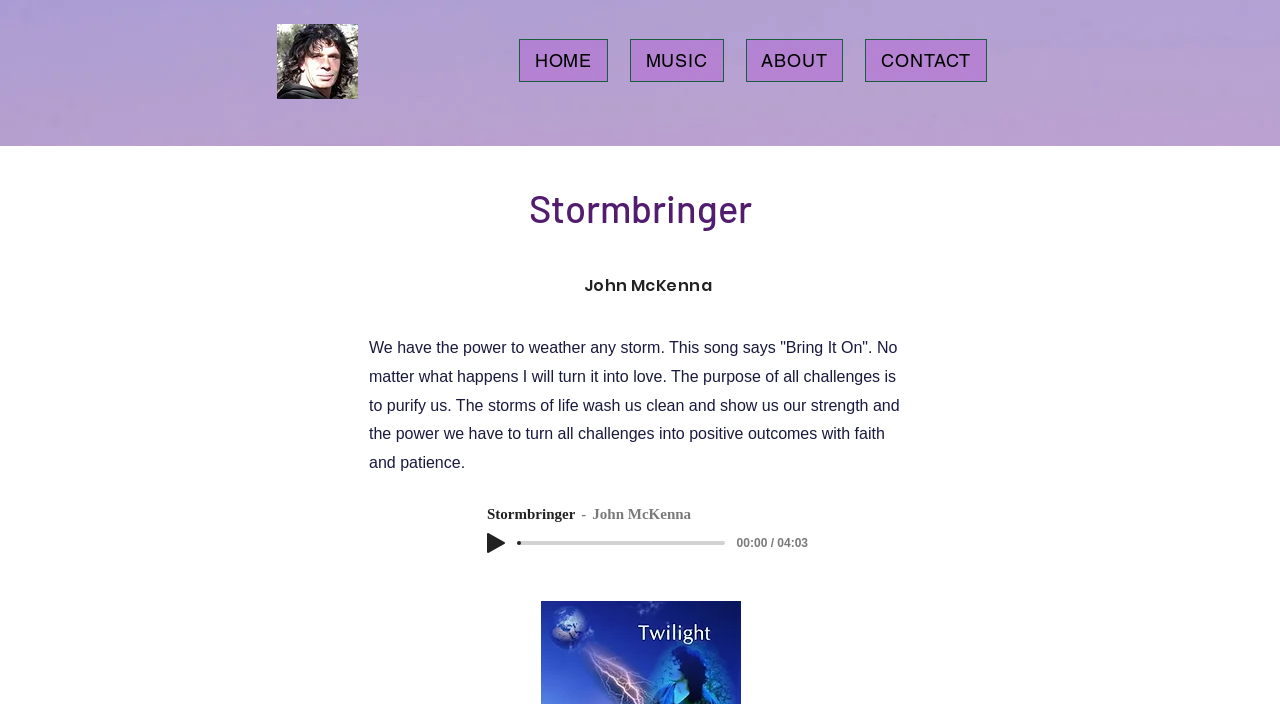What is the duration of the song?
Refer to the image and give a detailed response to the question.

I found a StaticText element with the text '00:00 / 04:03' which seems to be the duration of the song, with 04:03 being the total duration.